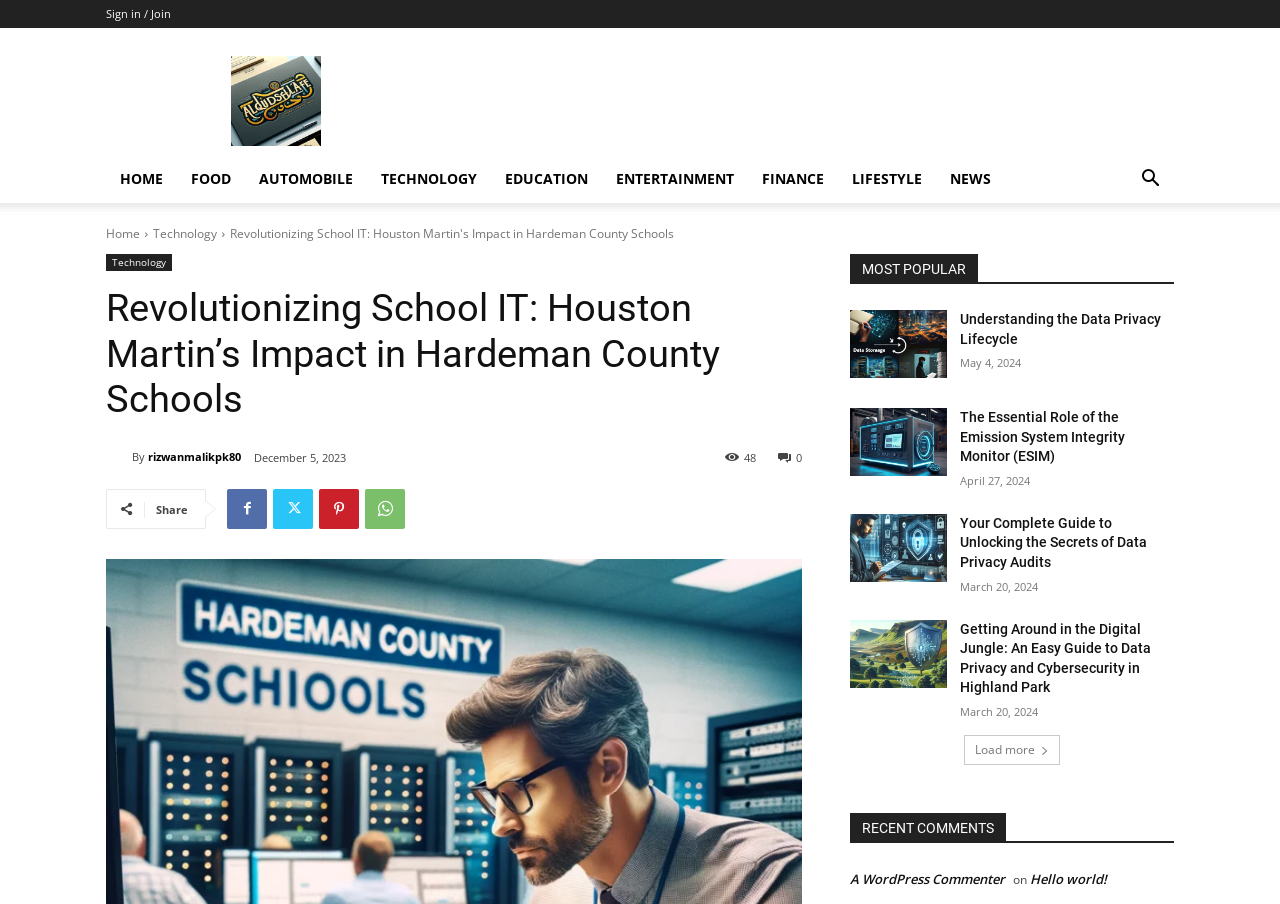Please determine the bounding box coordinates for the element with the description: "Education".

[0.384, 0.171, 0.47, 0.225]